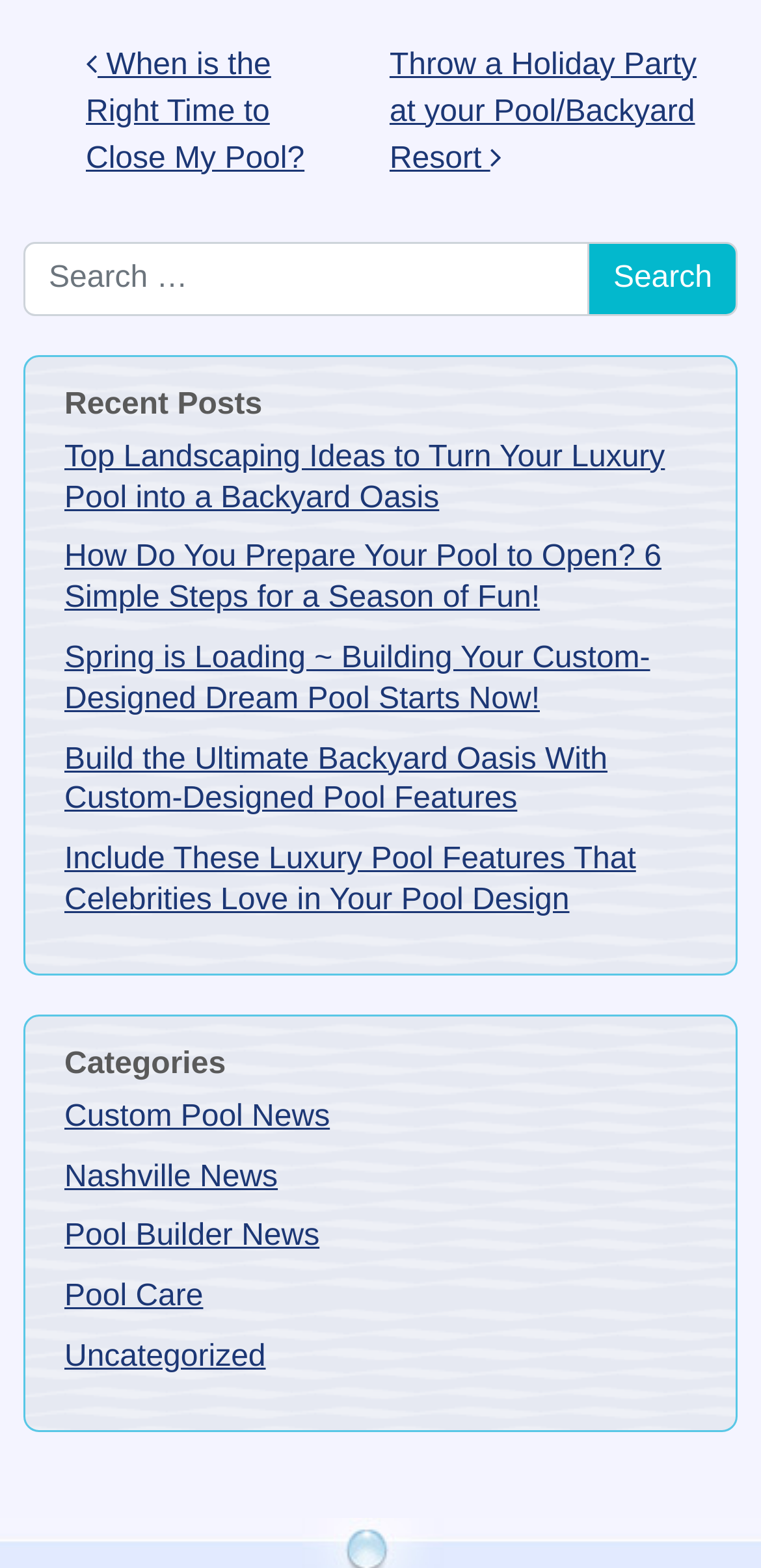What is the title of the first post?
Look at the image and provide a short answer using one word or a phrase.

When is the Right Time to Close My Pool?